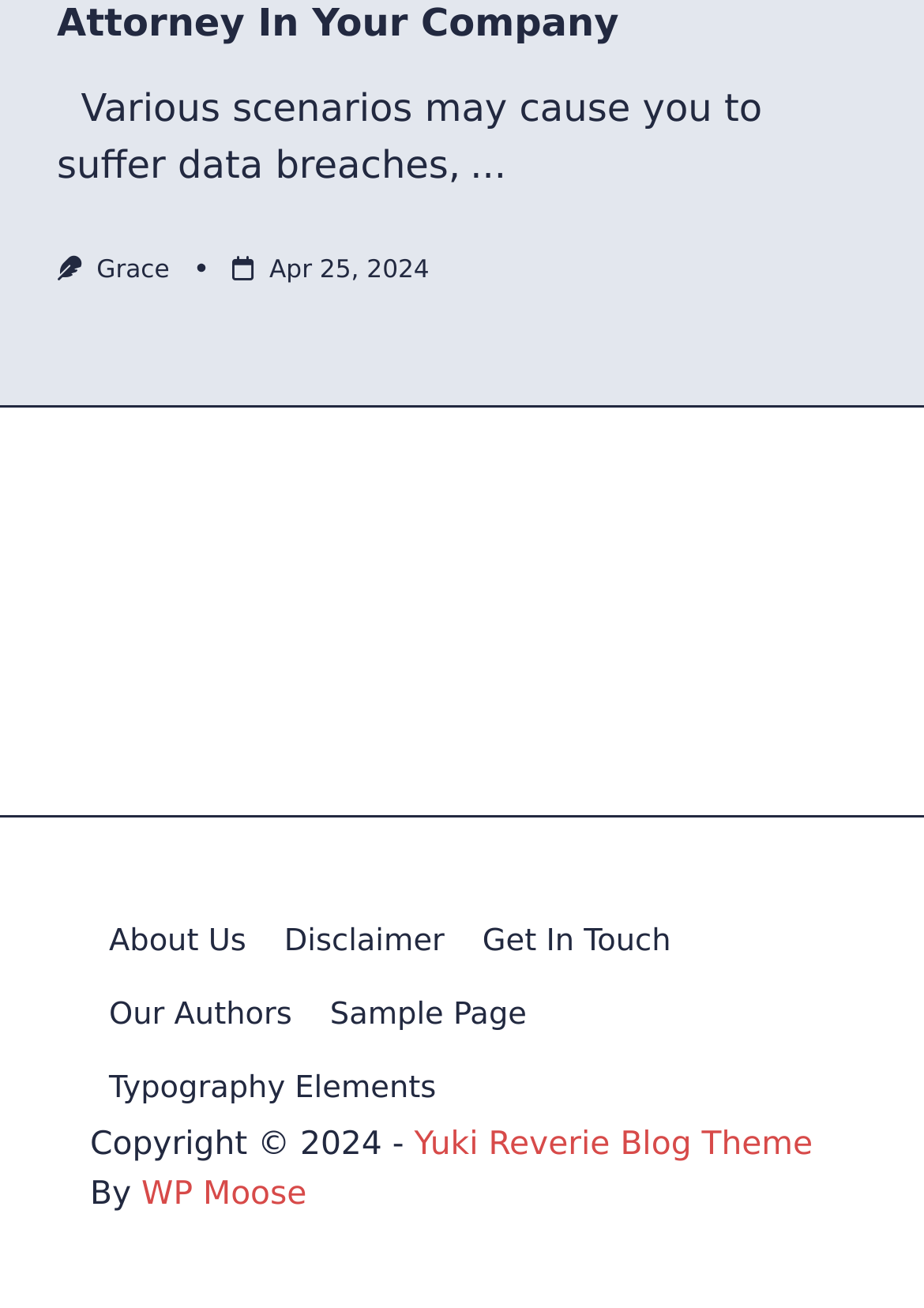Find the bounding box coordinates of the clickable area required to complete the following action: "read about data breaches".

[0.062, 0.066, 0.825, 0.144]